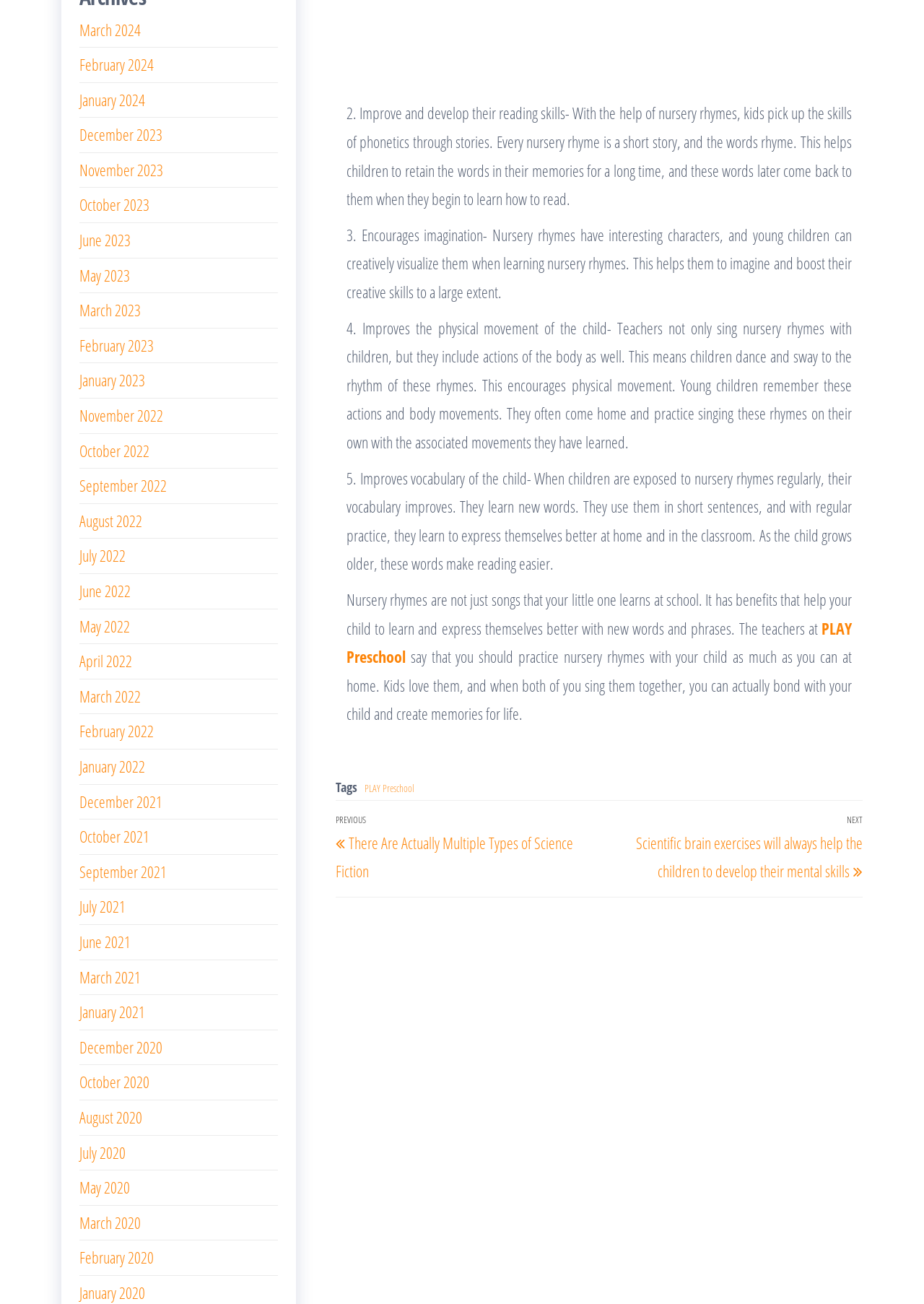Determine the bounding box coordinates of the region that needs to be clicked to achieve the task: "Explore Pharmaceutical machinery".

None